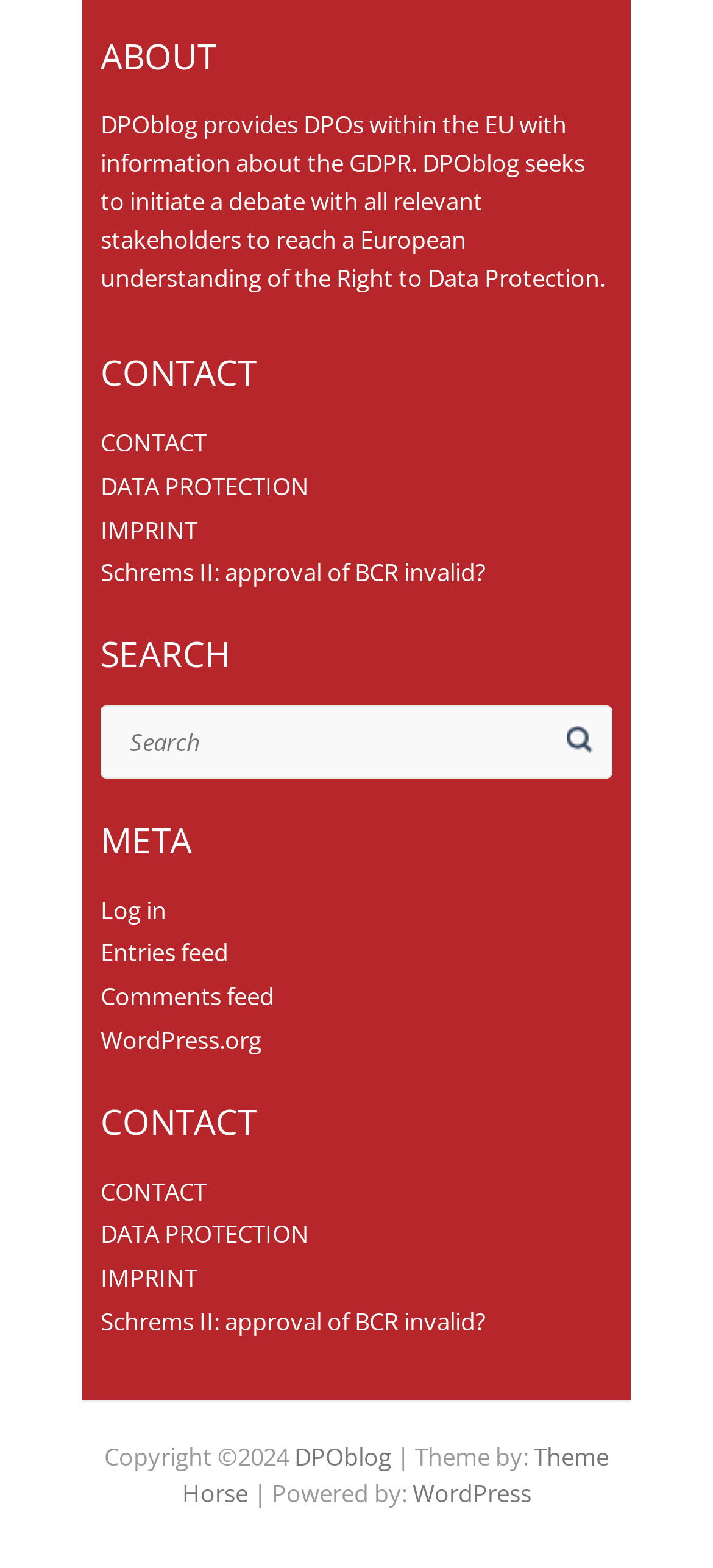Pinpoint the bounding box coordinates of the element you need to click to execute the following instruction: "search for something". The bounding box should be represented by four float numbers between 0 and 1, in the format [left, top, right, bottom].

[0.141, 0.45, 0.859, 0.496]